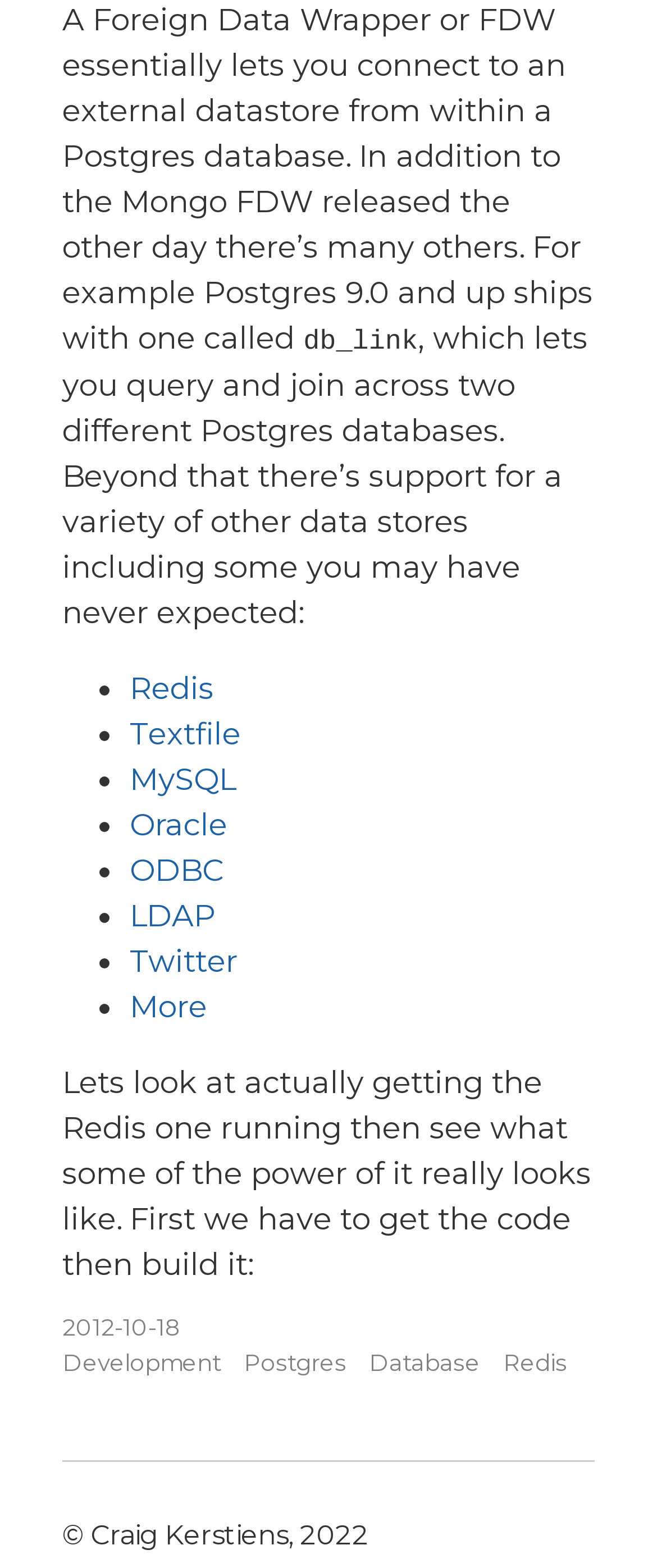Pinpoint the bounding box coordinates of the element you need to click to execute the following instruction: "click on Postgres". The bounding box should be represented by four float numbers between 0 and 1, in the format [left, top, right, bottom].

[0.371, 0.86, 0.527, 0.877]